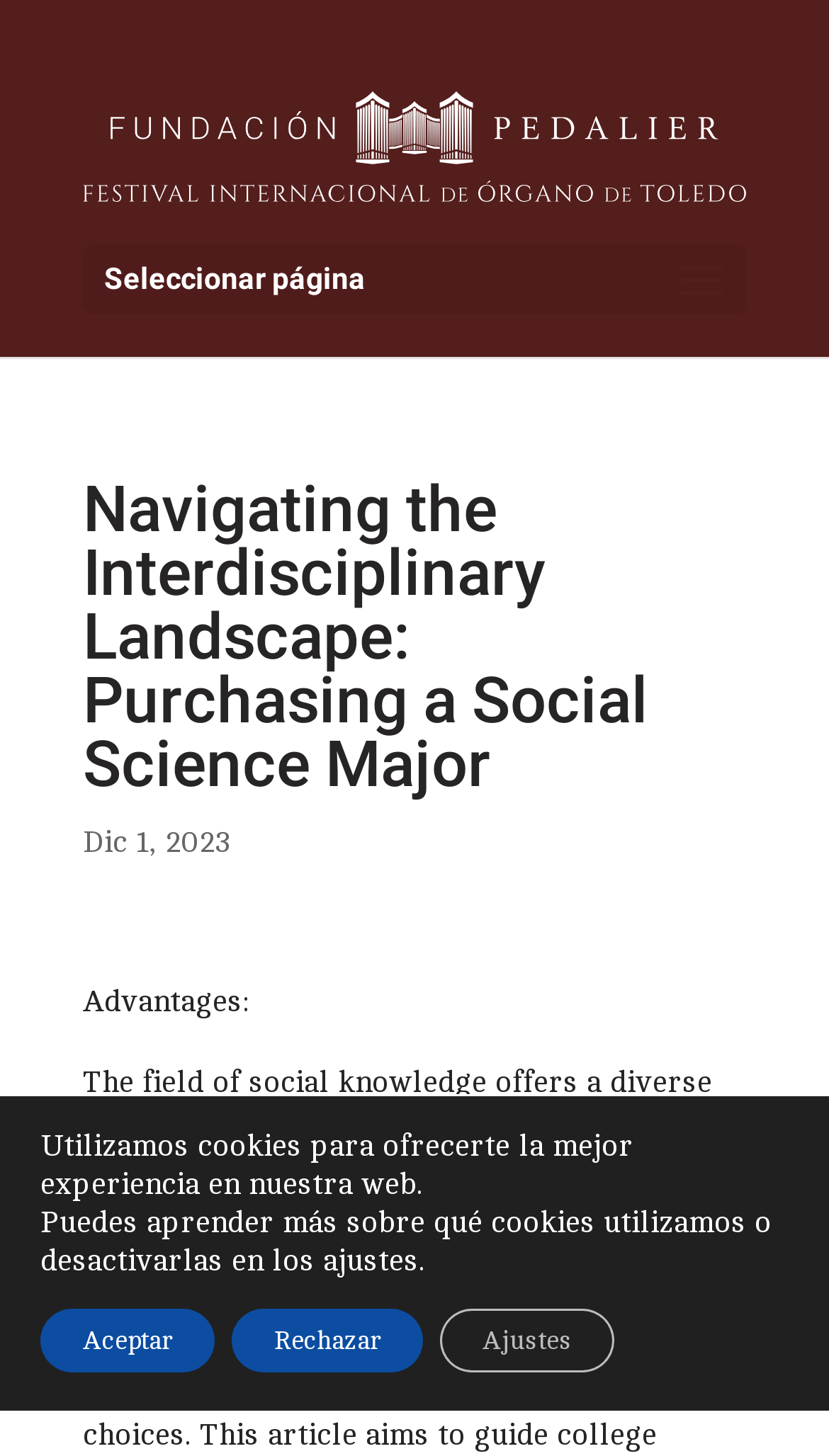What is the name of the organization?
Please provide an in-depth and detailed response to the question.

The name of the organization can be found in the top-left corner of the webpage, where the logo and the text 'Fundación Pedalier' are located.